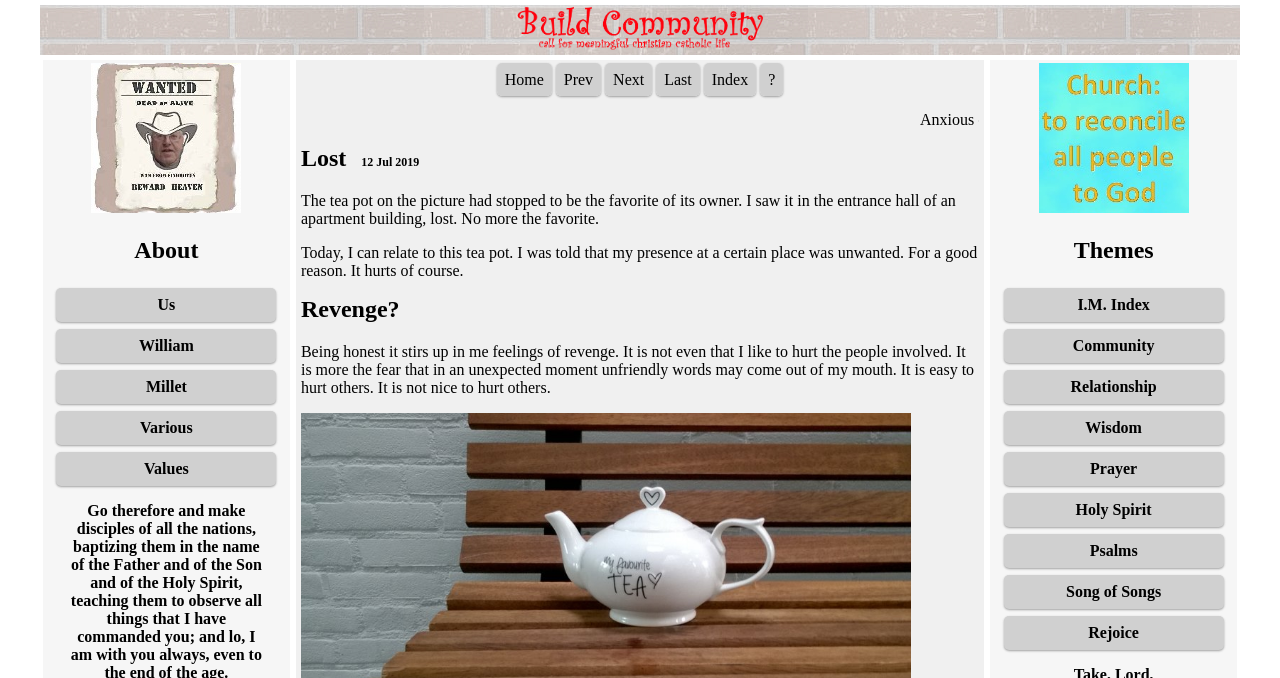Please specify the bounding box coordinates of the region to click in order to perform the following instruction: "Read the article 'Lost 12 Jul 2019'".

[0.235, 0.213, 0.765, 0.253]